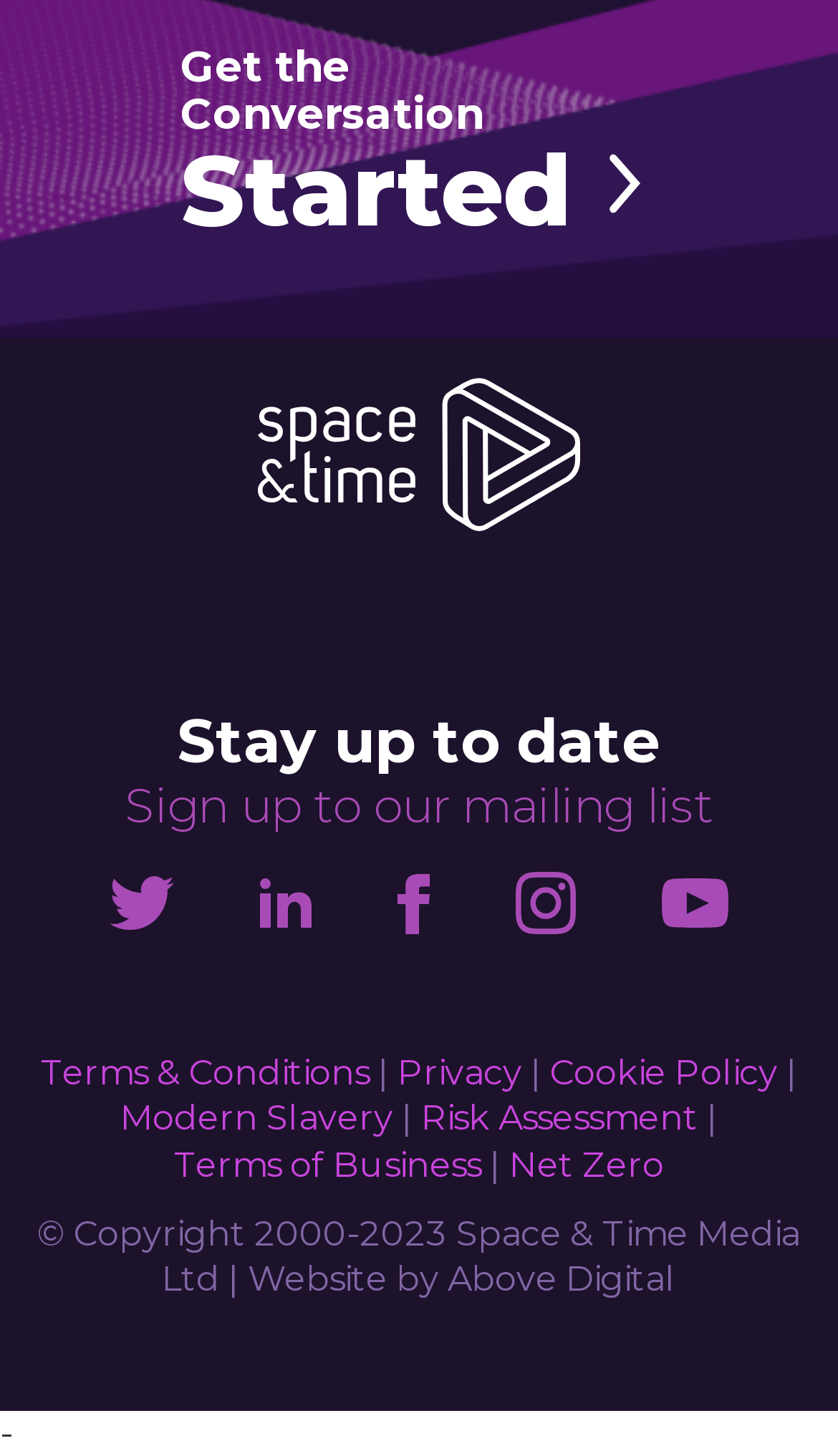Locate the bounding box coordinates of the area where you should click to accomplish the instruction: "Sign up to the mailing list".

[0.149, 0.493, 0.851, 0.574]